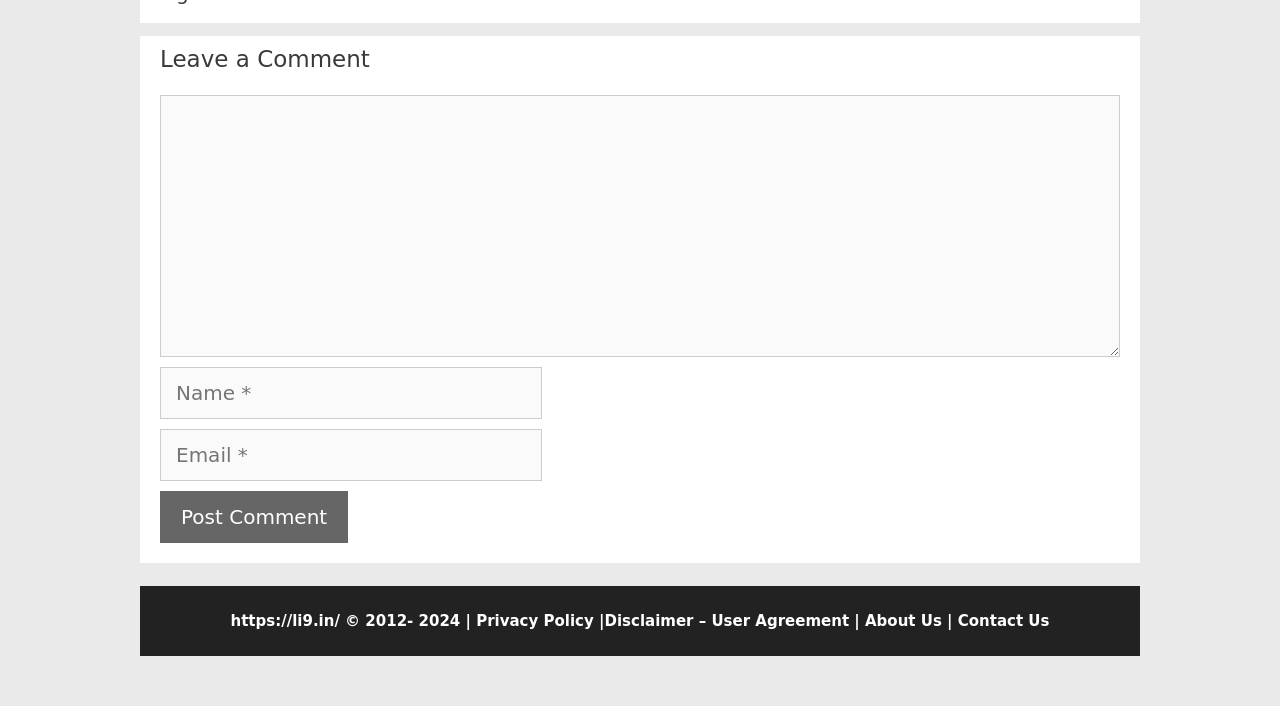How many links are in the footer section?
Using the image as a reference, answer with just one word or a short phrase.

4